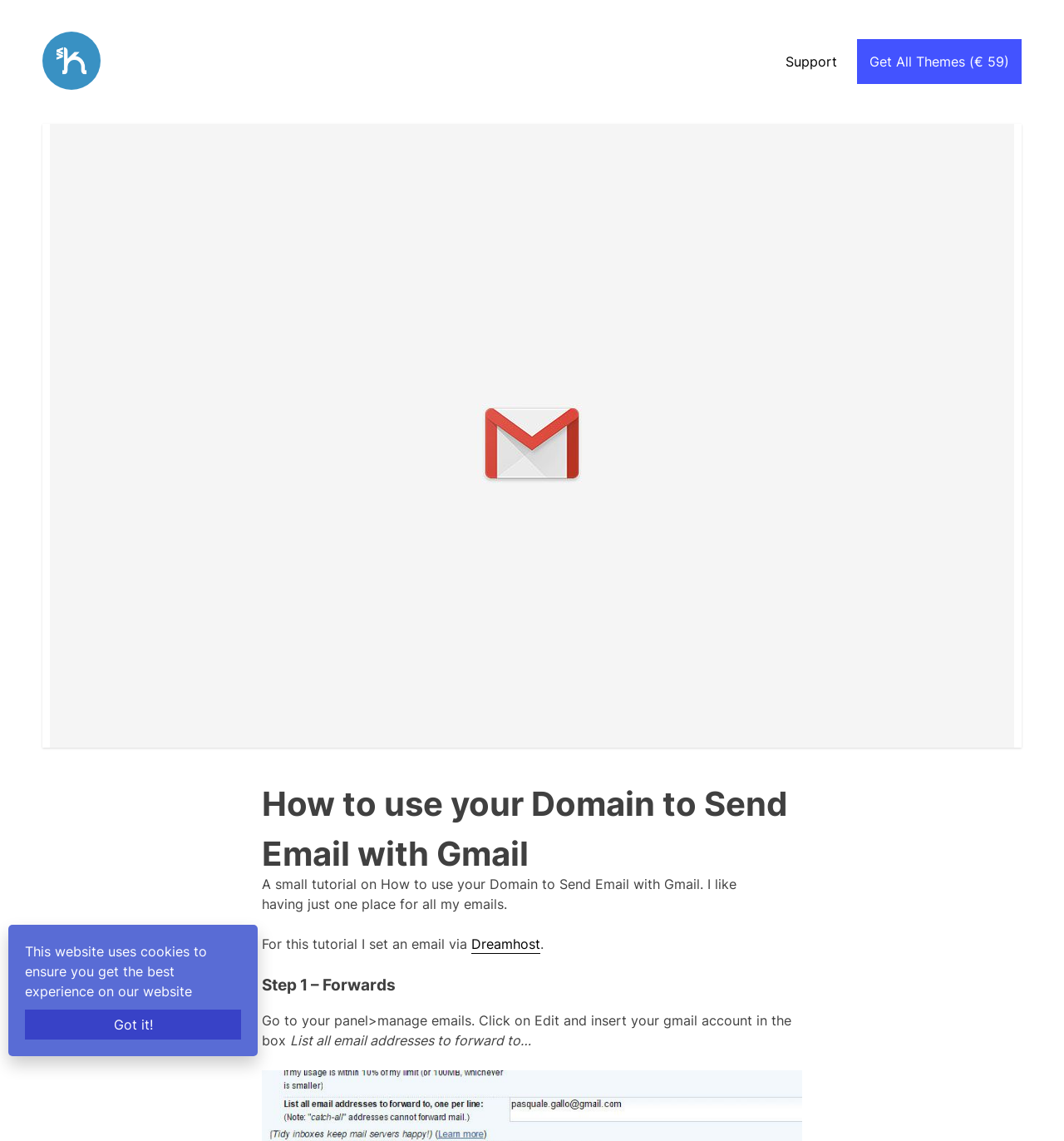Determine the bounding box for the UI element as described: "Trout". The coordinates should be represented as four float numbers between 0 and 1, formatted as [left, top, right, bottom].

None